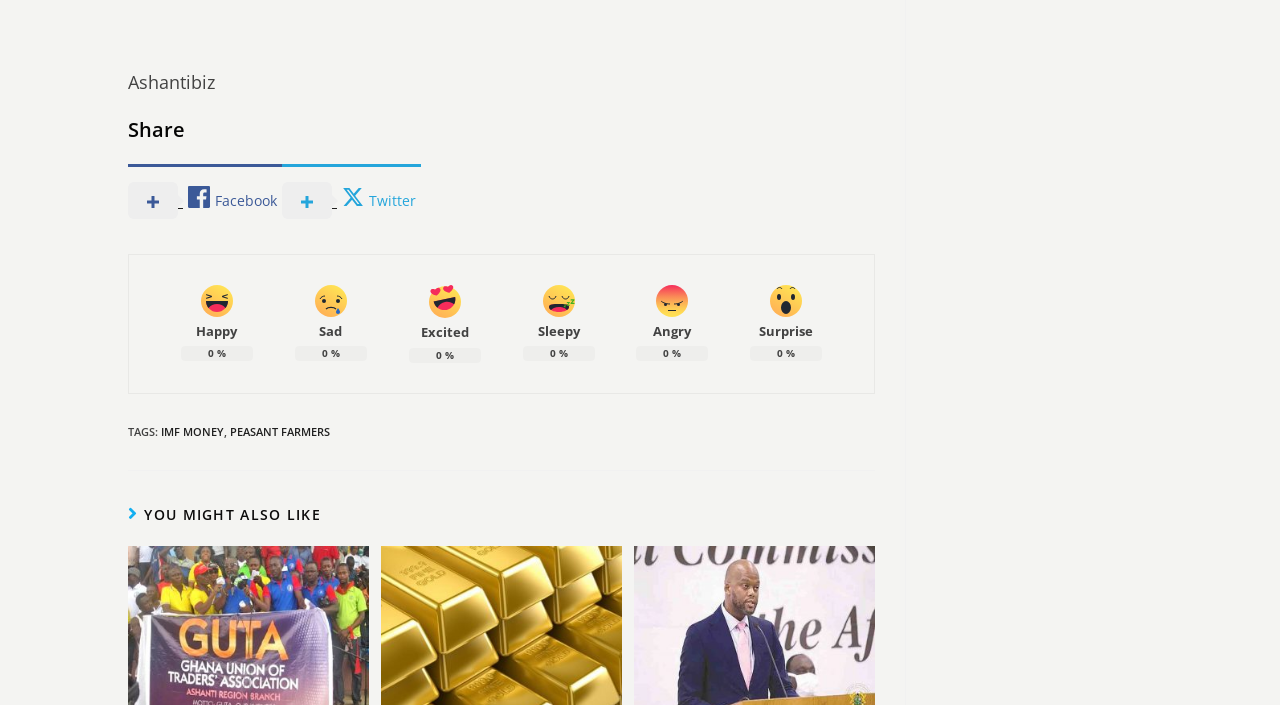How many percentage signs are present on the webpage?
Utilize the information in the image to give a detailed answer to the question.

I searched the webpage and found that there are 6 percentage signs present, each associated with an emotion represented by an image.